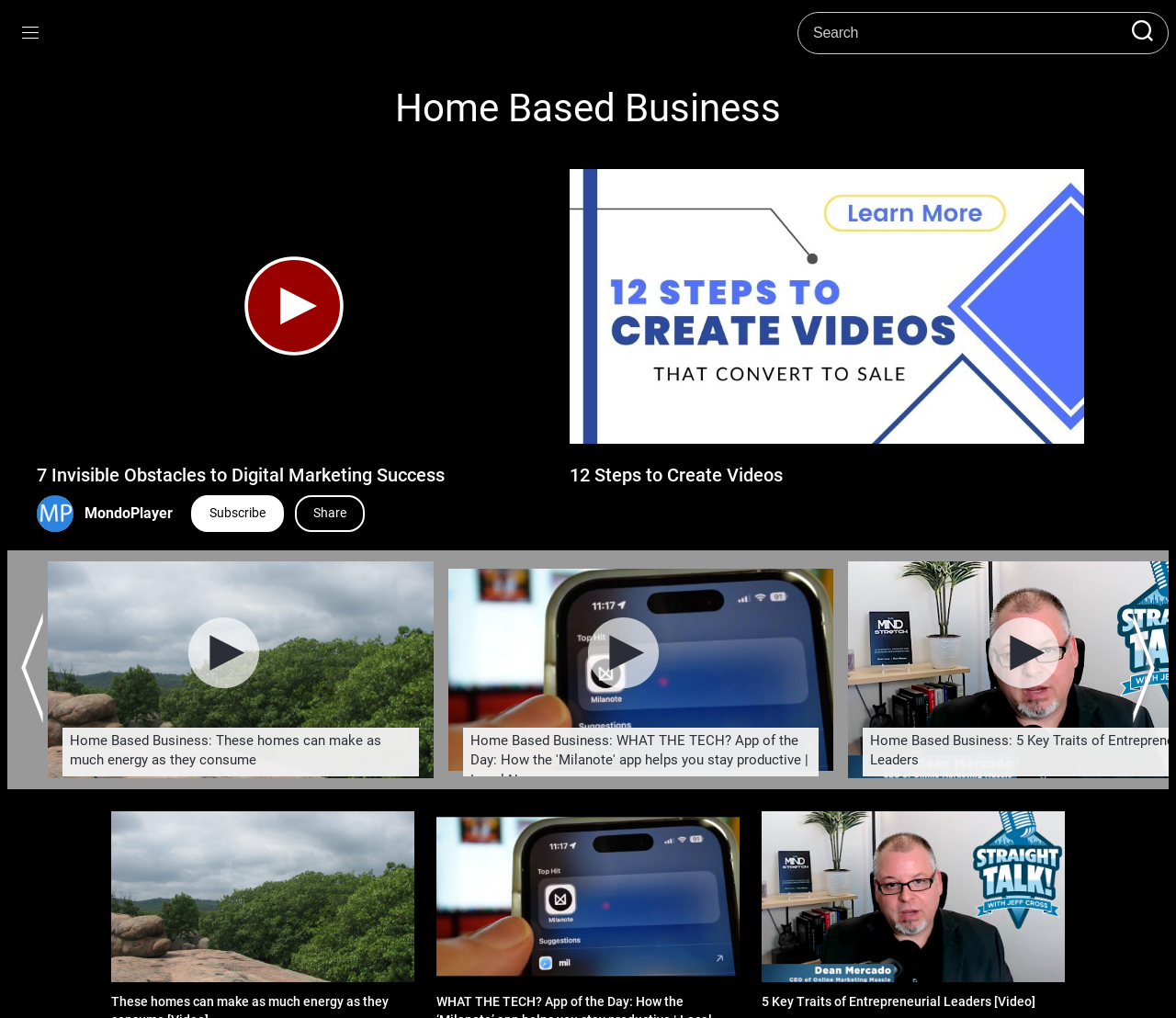Determine the bounding box coordinates of the UI element that matches the following description: "Handgrenade throw is completely off-centre". The coordinates should be four float numbers between 0 and 1 in the format [left, top, right, bottom].

None